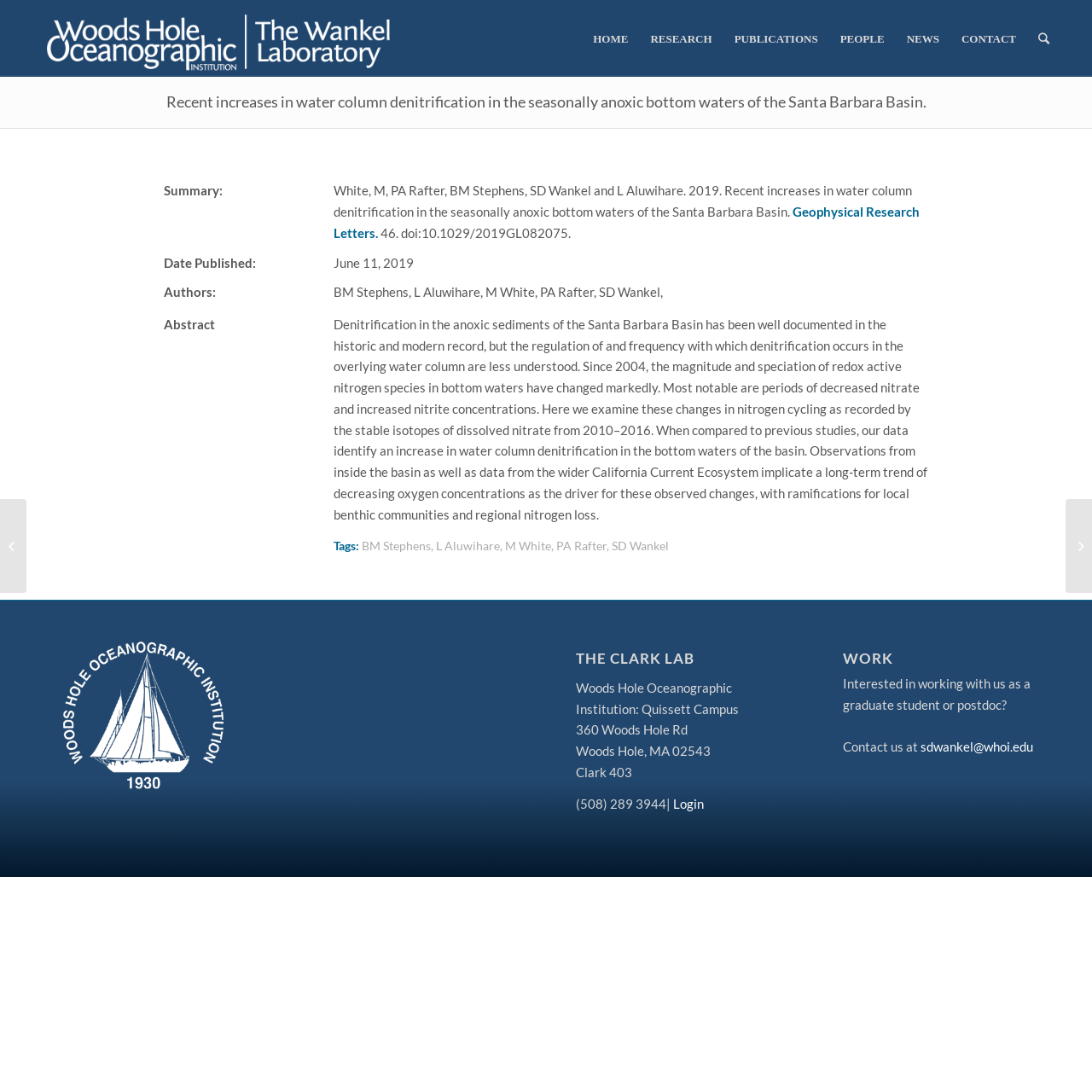Describe all the visual and textual components of the webpage comprehensively.

The webpage is about the Wankel Lab, which focuses on stable isotopes and research related to water column denitrification. At the top of the page, there is a logo and a navigation menu with links to HOME, RESEARCH, PUBLICATIONS, PEOPLE, NEWS, and CONTACT. Below the navigation menu, there is a heading that summarizes the research focus of the lab.

The main content of the page is divided into two sections. The left section contains a summary of a research publication, including the title, authors, publication date, and abstract. The abstract discusses changes in nitrogen cycling in the Santa Barbara Basin and the implications for local benthic communities and regional nitrogen loss.

The right section of the page contains information about the lab, including its location at the Woods Hole Oceanographic Institution, contact information, and a call to action for potential graduate students or postdocs interested in working with the lab.

At the bottom of the page, there are links to other research publications, including one about stable oxygen isotopes and another about archaea in oxic subseafloor communities. There is also a footer section with tags related to the publication and links to the authors' names.

Throughout the page, there are images, including the lab's logo and a WHOI logo, which are positioned at the top and bottom of the page, respectively. The layout of the page is organized, with clear headings and concise text, making it easy to navigate and understand the content.